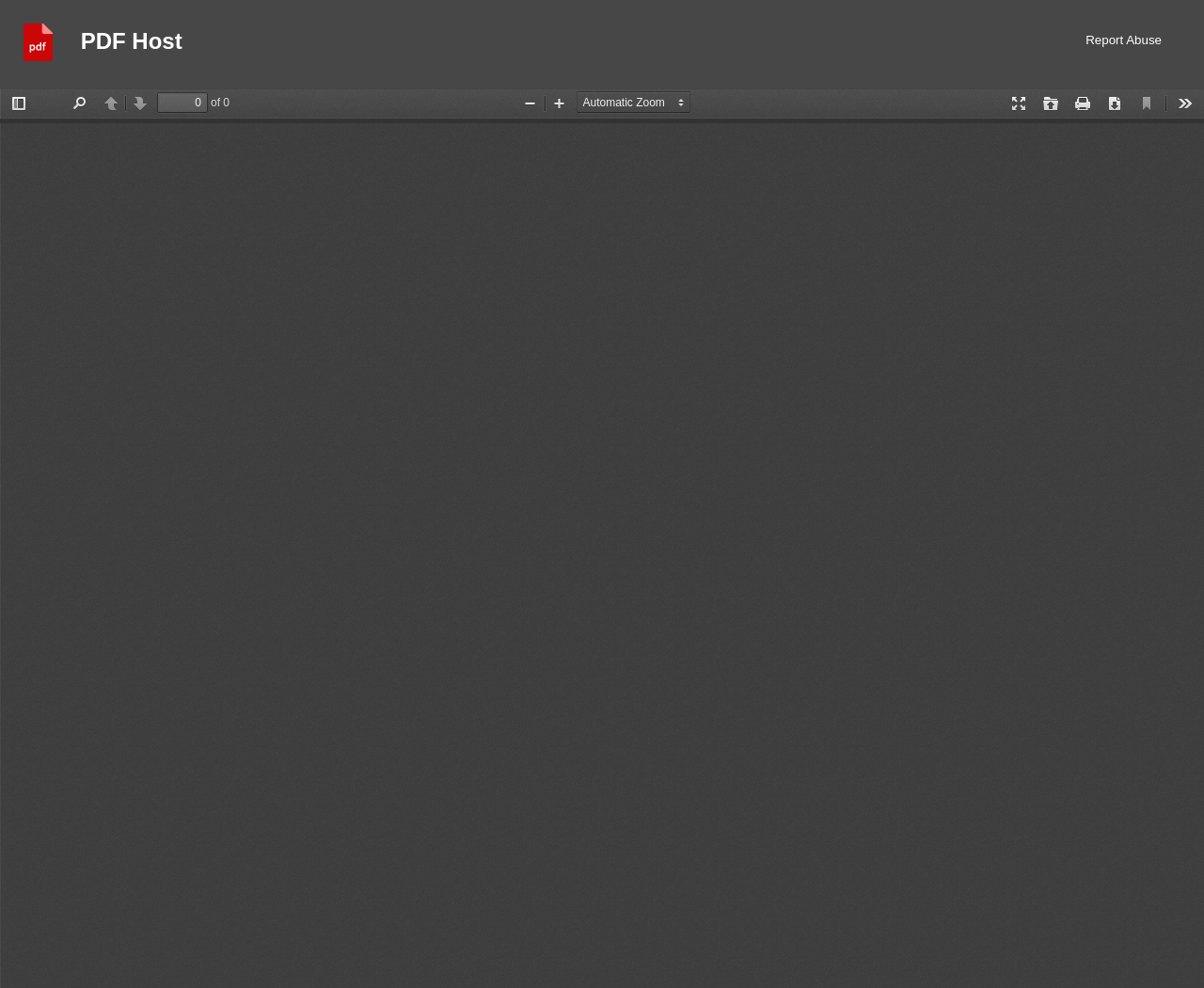Give a concise answer using only one word or phrase for this question:
How many buttons are there in the top navigation bar?

11